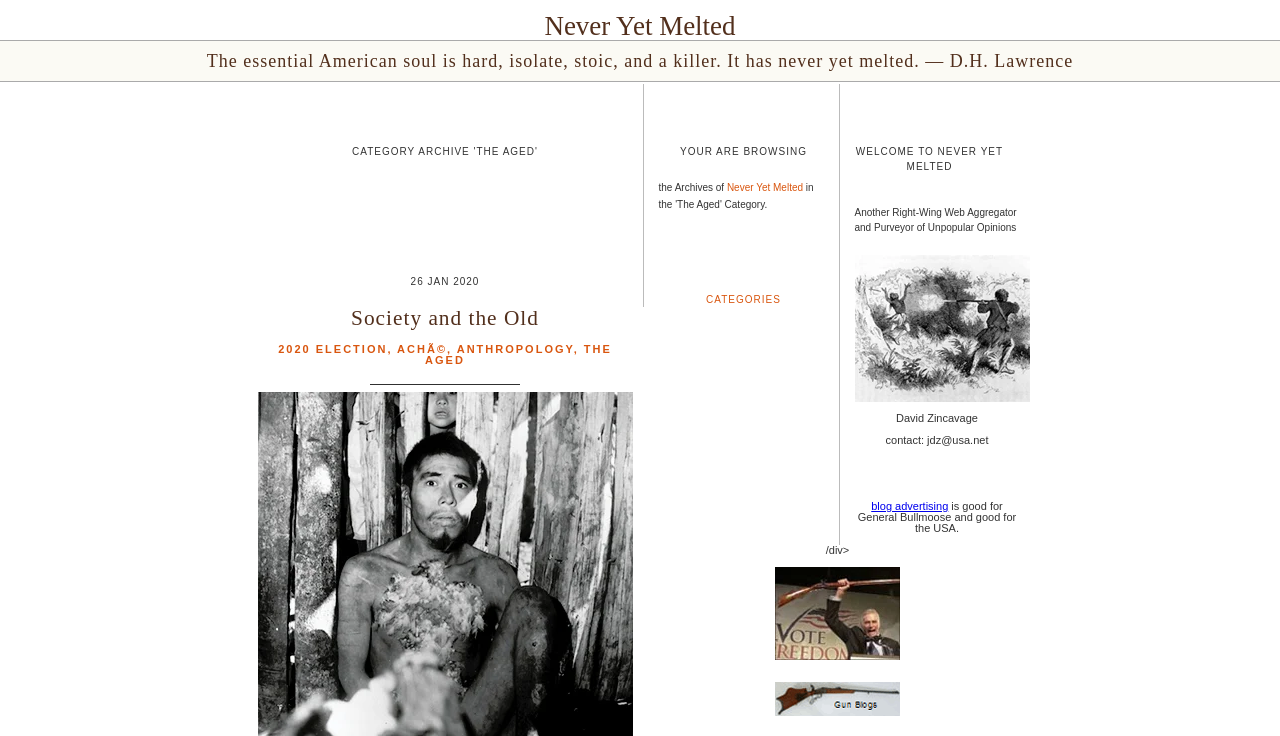Can you provide the bounding box coordinates for the element that should be clicked to implement the instruction: "Browse the Archives of Never Yet Melted"?

[0.568, 0.247, 0.627, 0.262]